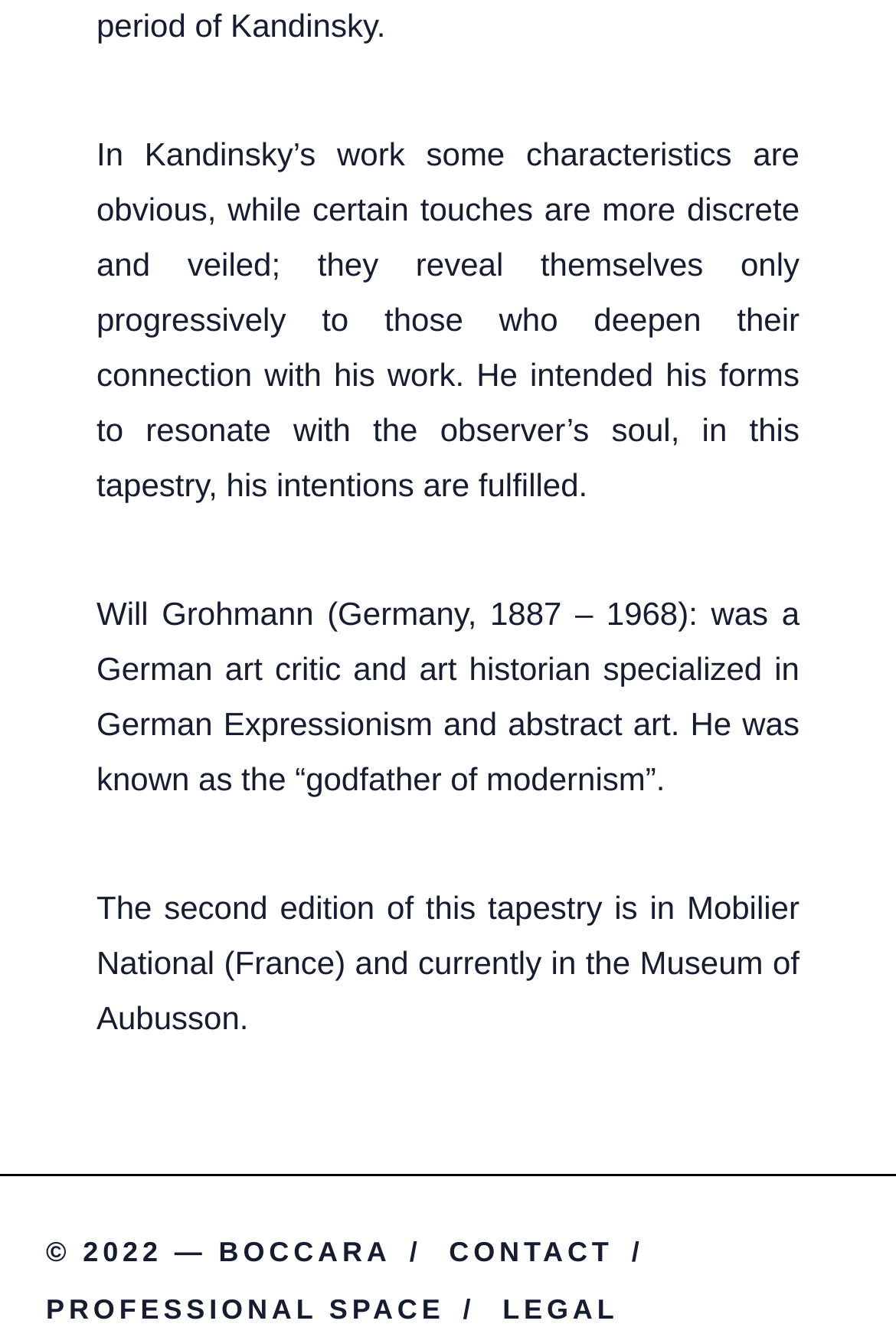Identify the bounding box of the HTML element described as: "Unsolicited Pitches".

None